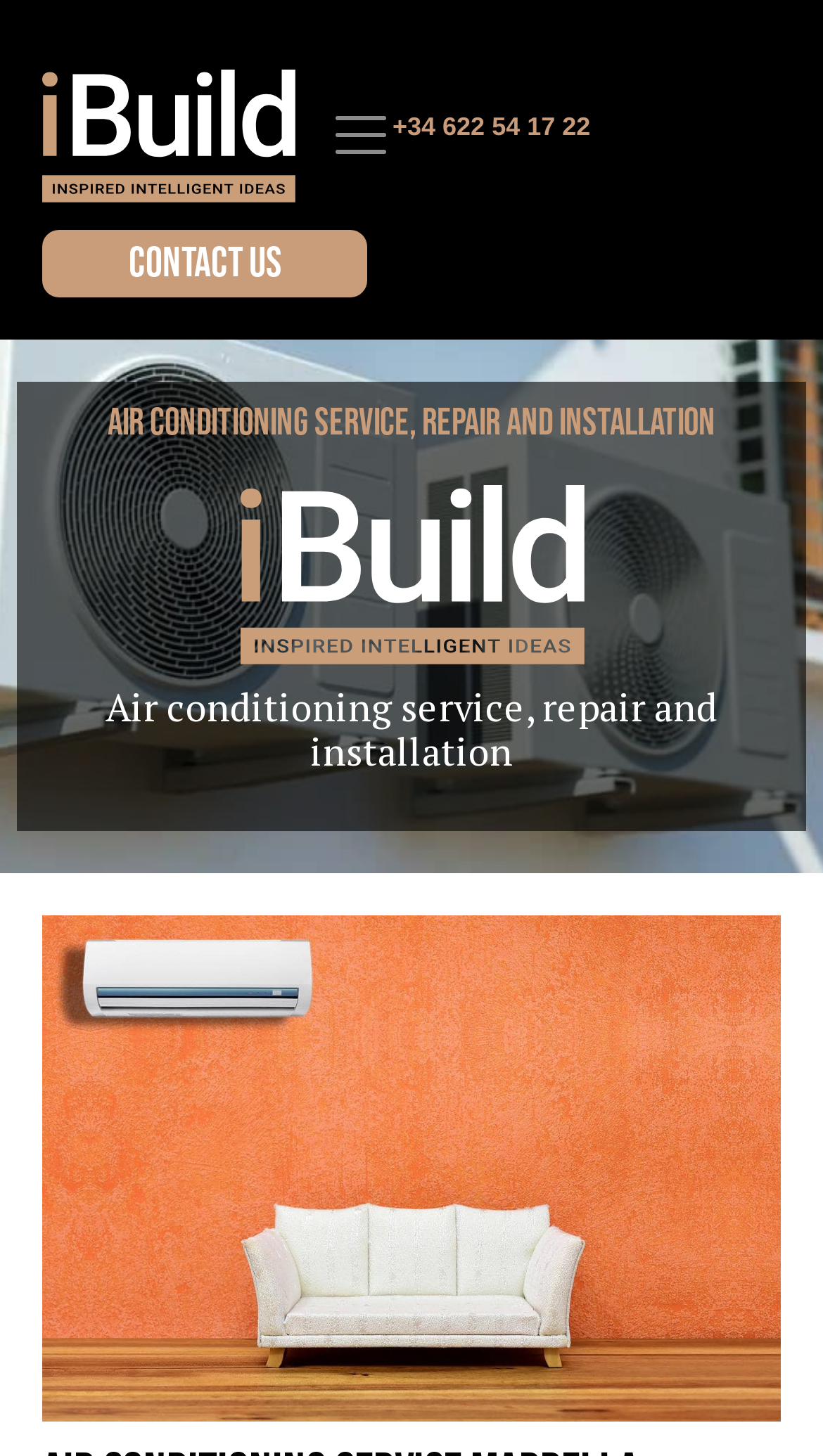What is the background image of the webpage?
Please answer the question as detailed as possible based on the image.

I identified the background image by examining the image element with the description 'pexels max-vakhtbovych-6758773' which is located at the bottom section of the webpage.